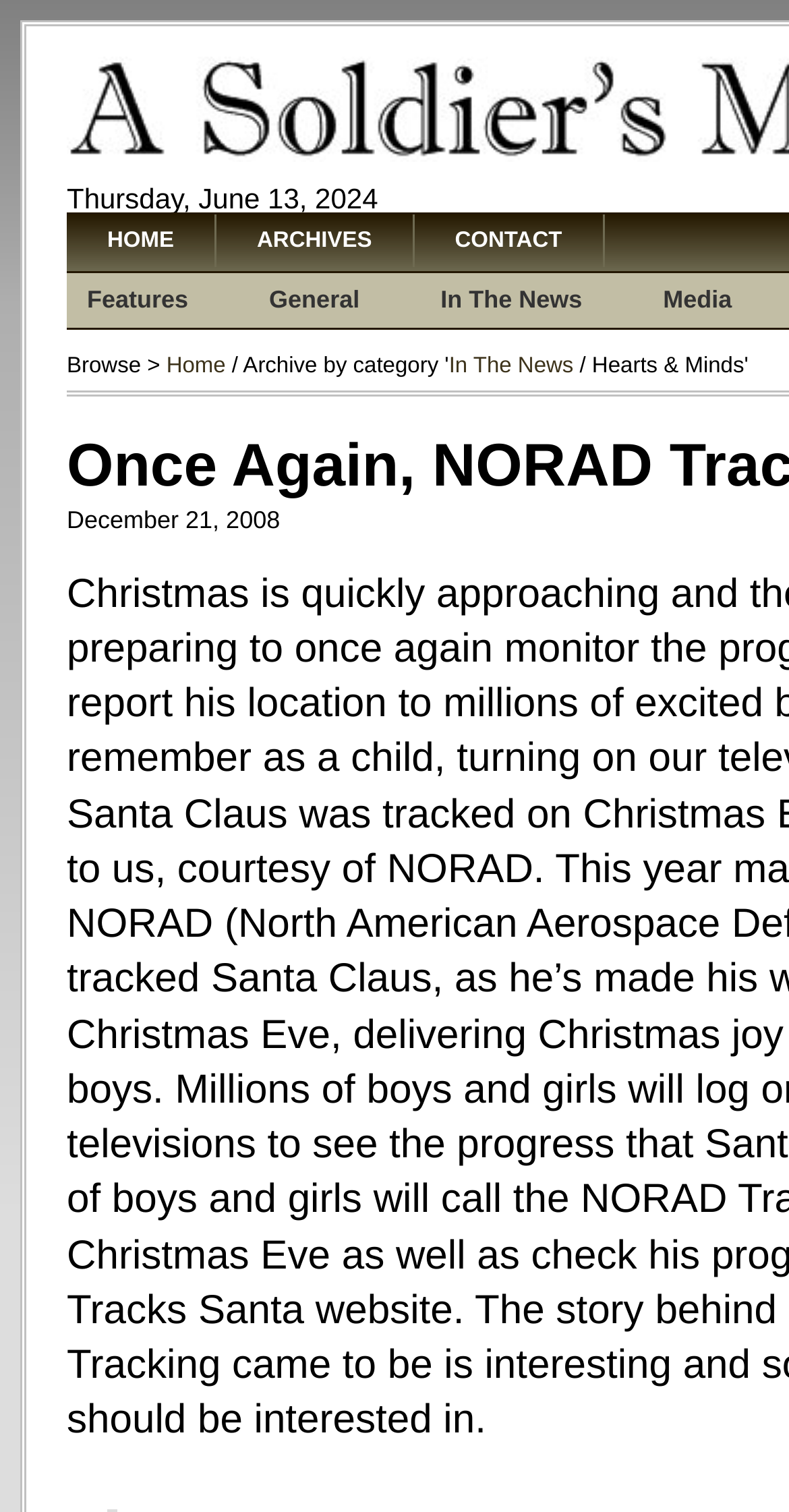Please identify the bounding box coordinates of the element's region that I should click in order to complete the following instruction: "go to home page". The bounding box coordinates consist of four float numbers between 0 and 1, i.e., [left, top, right, bottom].

[0.085, 0.142, 0.274, 0.177]